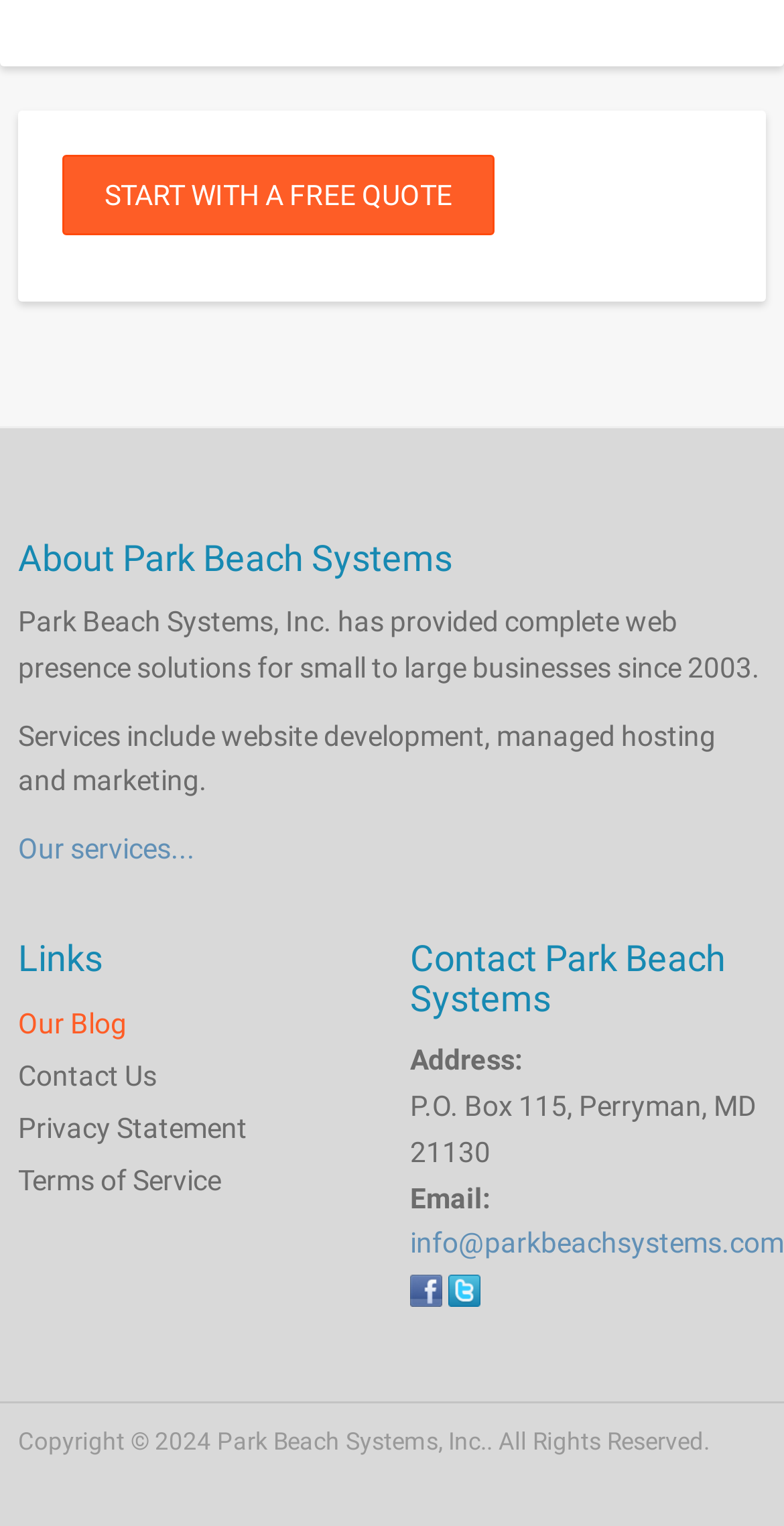Kindly determine the bounding box coordinates of the area that needs to be clicked to fulfill this instruction: "Click the New Parent logo".

None